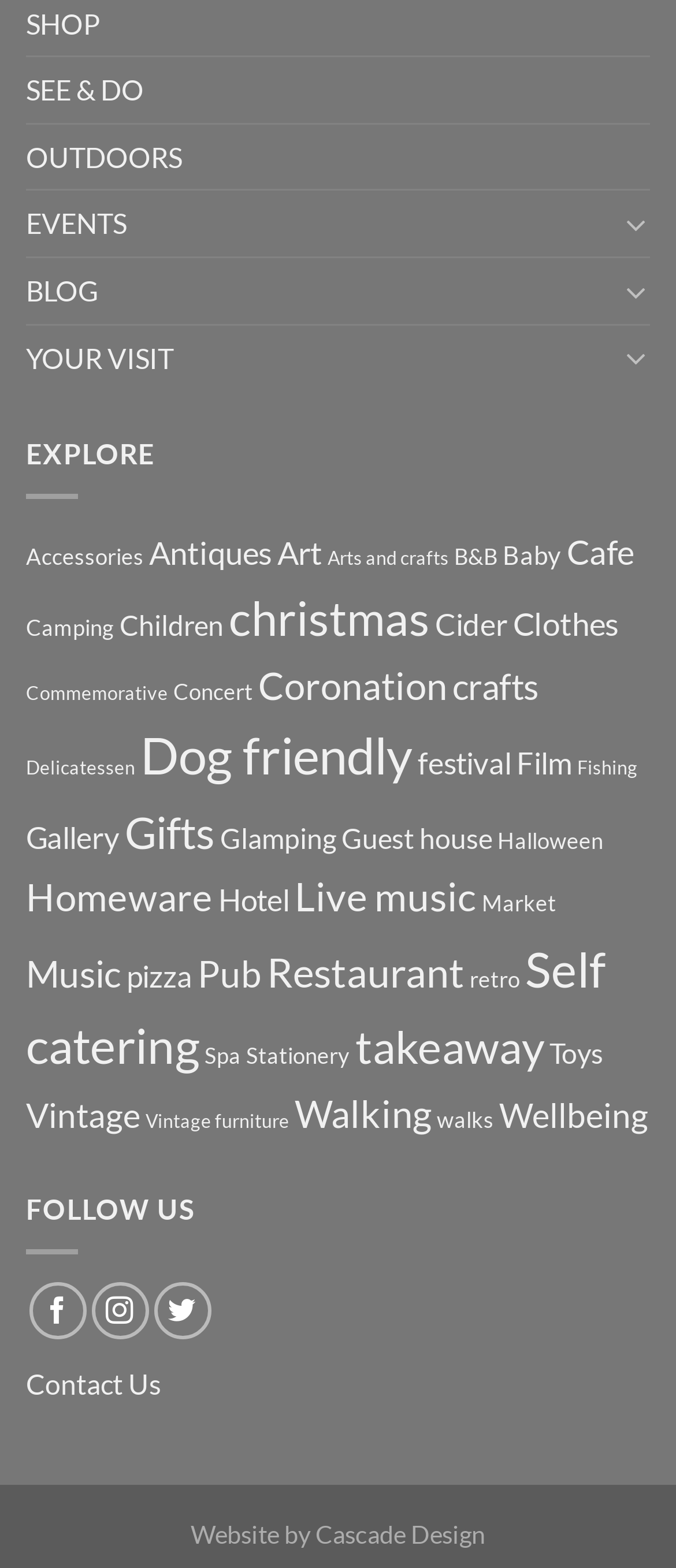Provide a thorough and detailed response to the question by examining the image: 
How many items are under the 'christmas' category?

The link 'christmas' has a description of '(22 items)' which indicates that there are 22 items under the 'christmas' category.